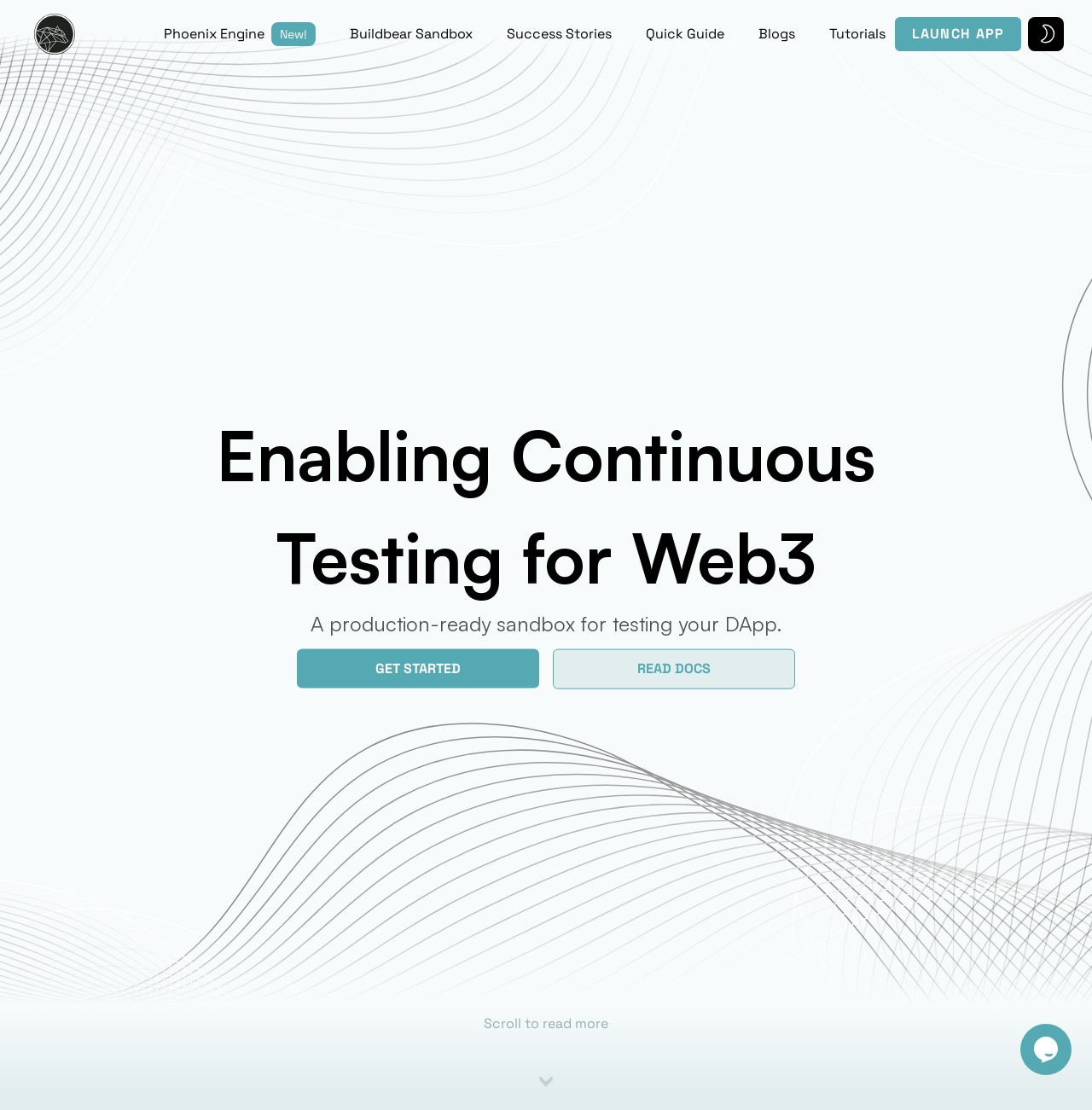Identify the bounding box coordinates of the clickable section necessary to follow the following instruction: "Click the LAUNCH APP button". The coordinates should be presented as four float numbers from 0 to 1, i.e., [left, top, right, bottom].

[0.819, 0.015, 0.935, 0.046]